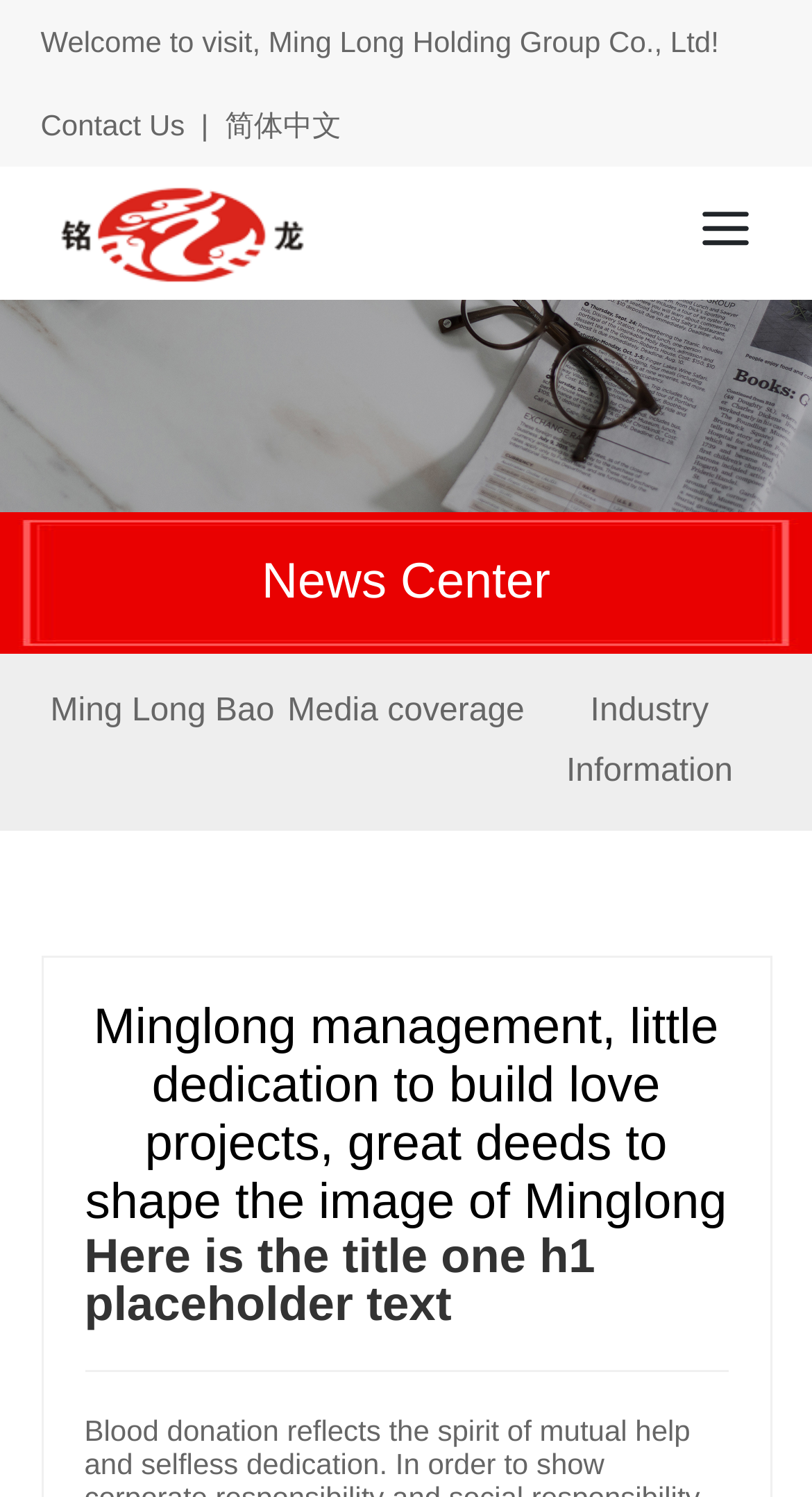Find the bounding box coordinates for the HTML element described as: "how to clean vessi shoes". The coordinates should consist of four float values between 0 and 1, i.e., [left, top, right, bottom].

None